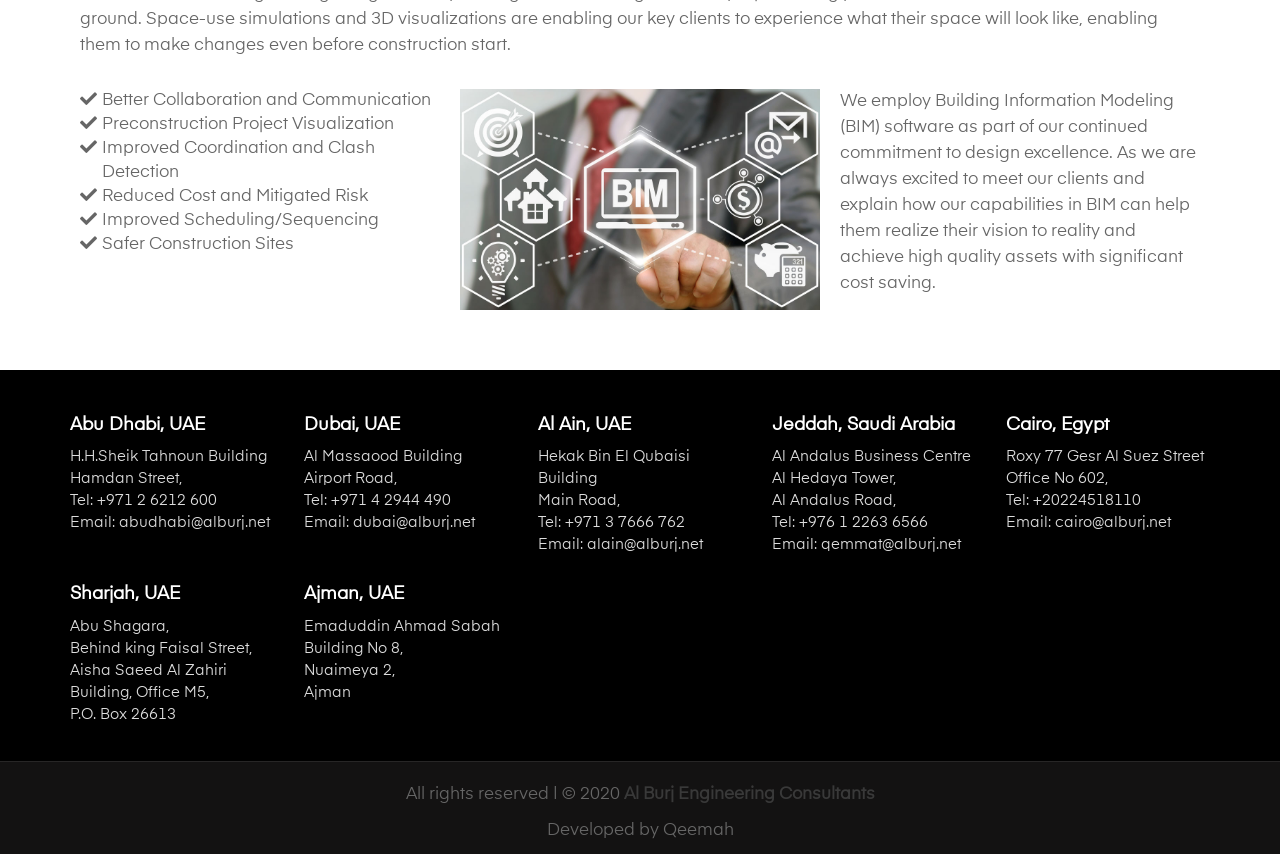Determine the bounding box coordinates (top-left x, top-left y, bottom-right x, bottom-right y) of the UI element described in the following text: Qeemah

[0.518, 0.962, 0.573, 0.982]